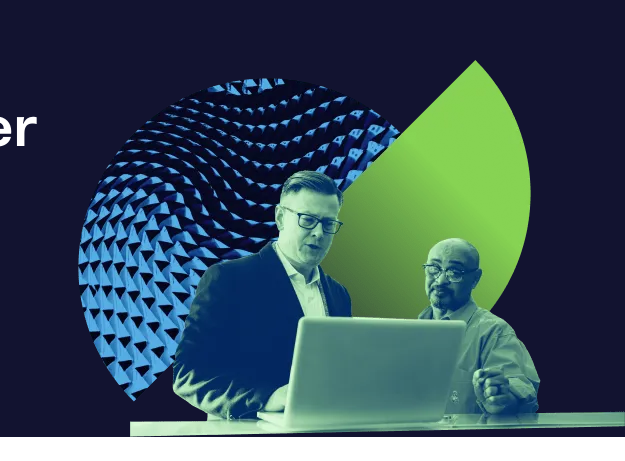Generate an in-depth description of the visual content.

The image depicts two professionals engaged in a discussion while working on a laptop, symbolizing collaboration in digital transformation consulting. The background features a visually striking design with a blend of geometric patterns, including a deep blue and green color scheme, which evokes a sense of innovation and modernity. The individuals are positioned prominently in the foreground, suggesting a focus on teamwork and strategic conversations aimed at enhancing customer experience and leveraging technology. This imagery aligns with themes of digital consulting services, emphasizing the importance of expert guidance and adept execution in navigating the complexities of today's rapidly changing business landscape.